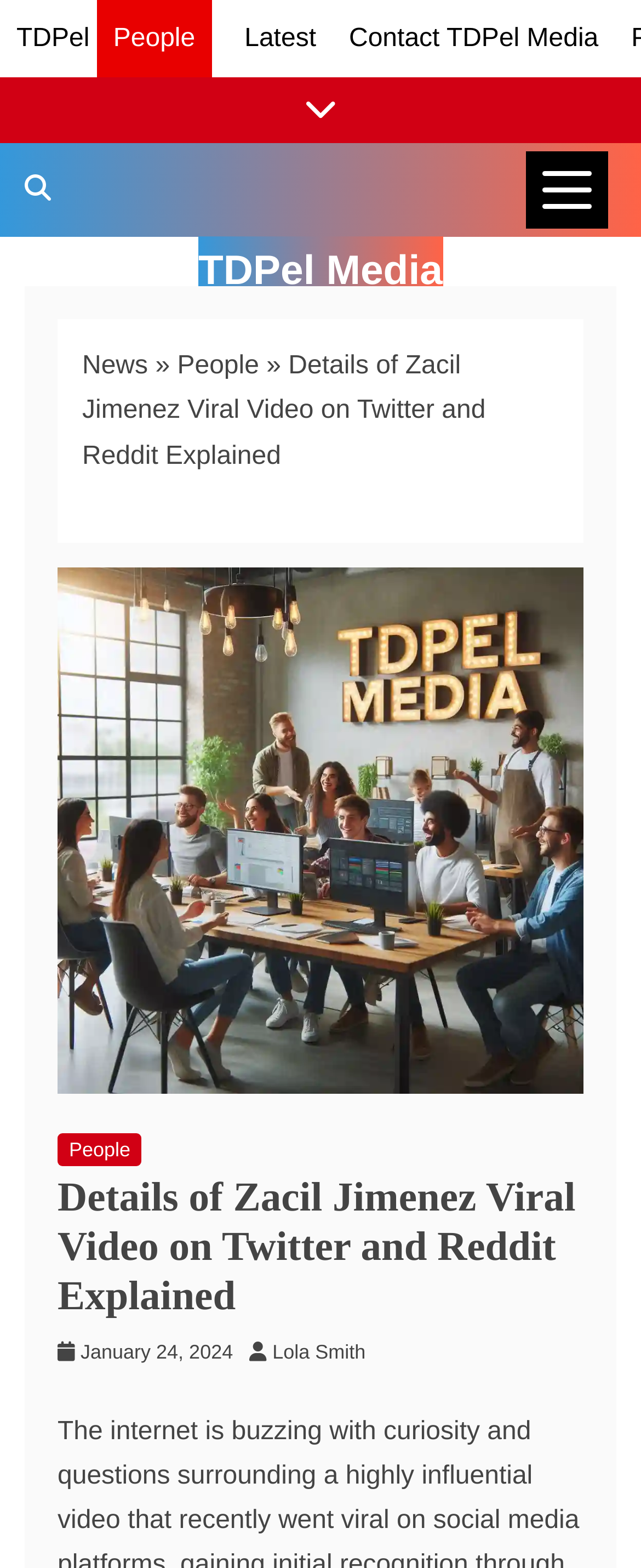When was the news article published?
Refer to the image and respond with a one-word or short-phrase answer.

January 24, 2024